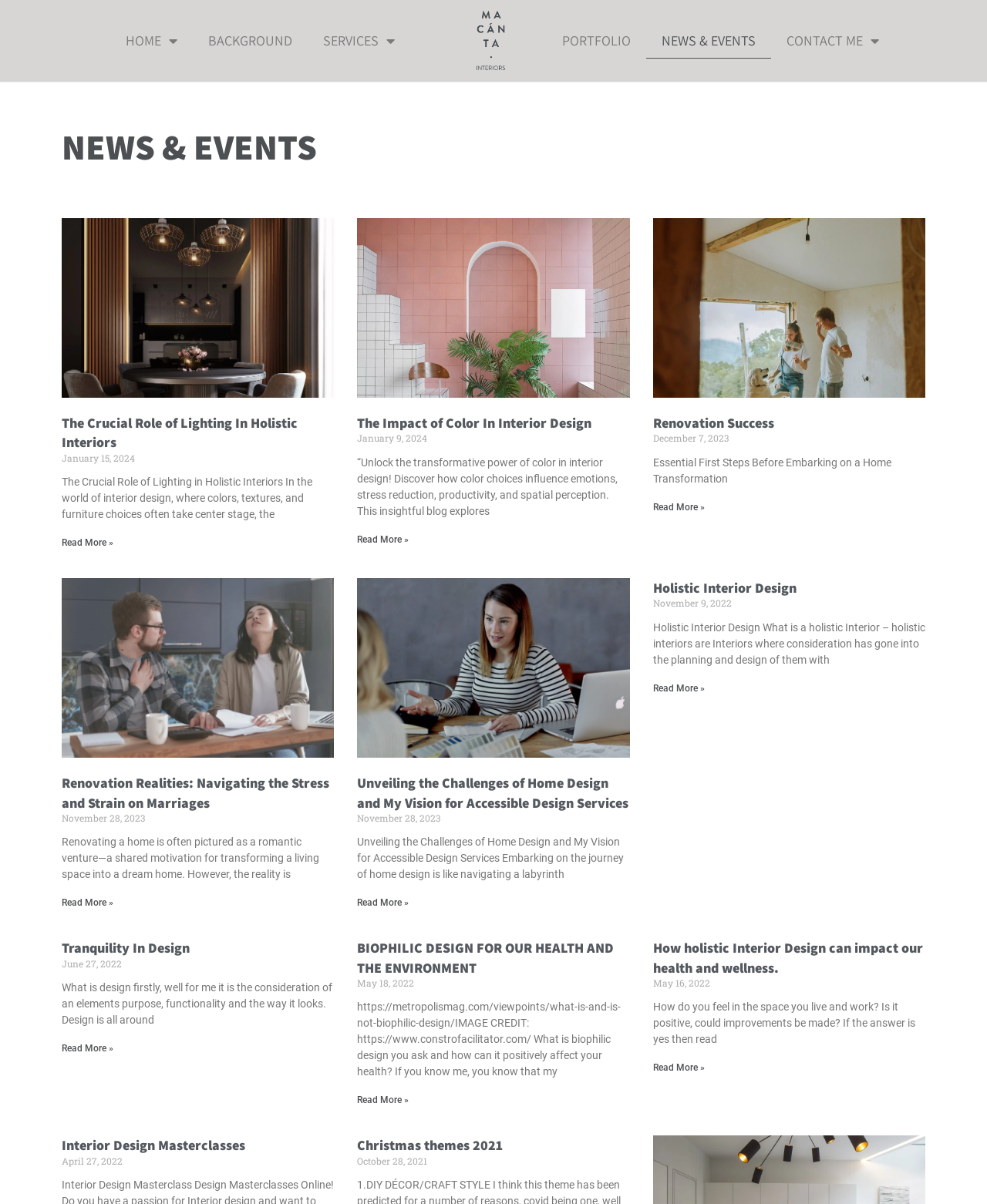Identify the bounding box coordinates for the UI element that matches this description: "Tranquility In Design".

[0.062, 0.78, 0.192, 0.795]